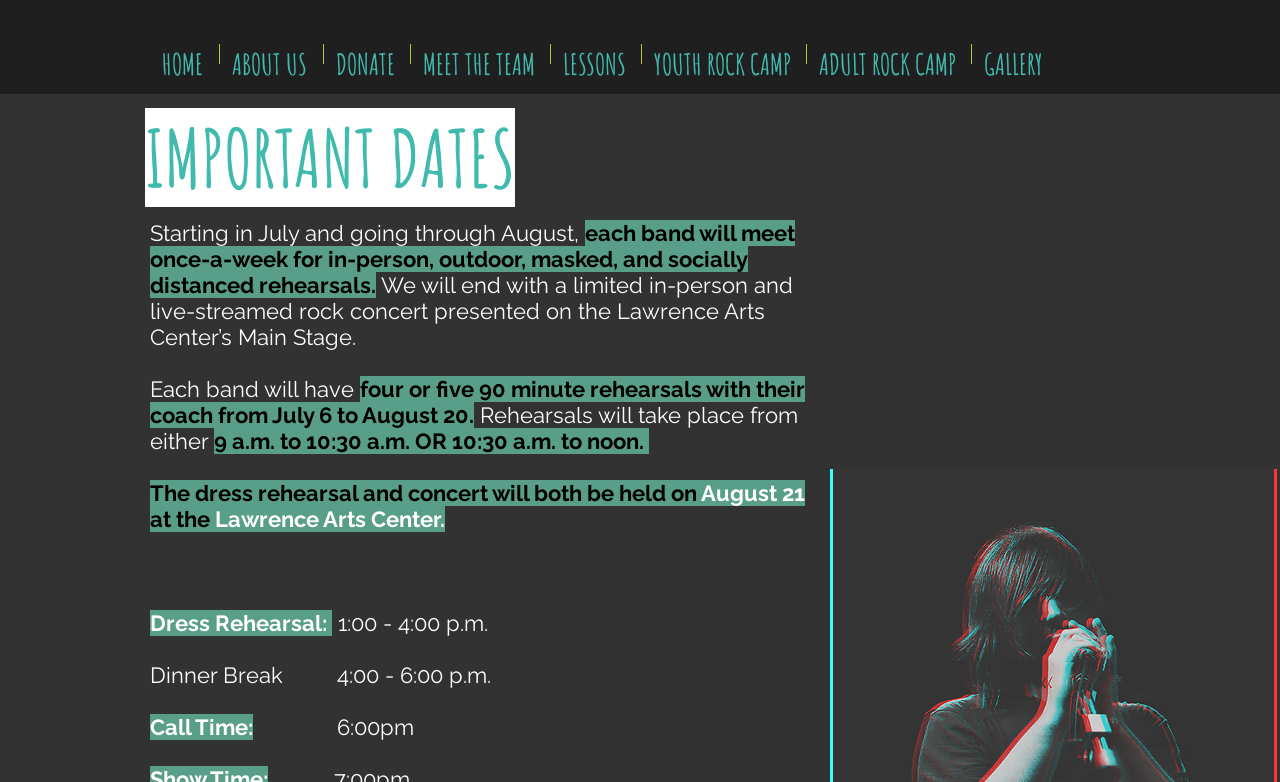Please identify the bounding box coordinates of the element's region that needs to be clicked to fulfill the following instruction: "check important dates". The bounding box coordinates should consist of four float numbers between 0 and 1, i.e., [left, top, right, bottom].

[0.113, 0.138, 0.498, 0.265]